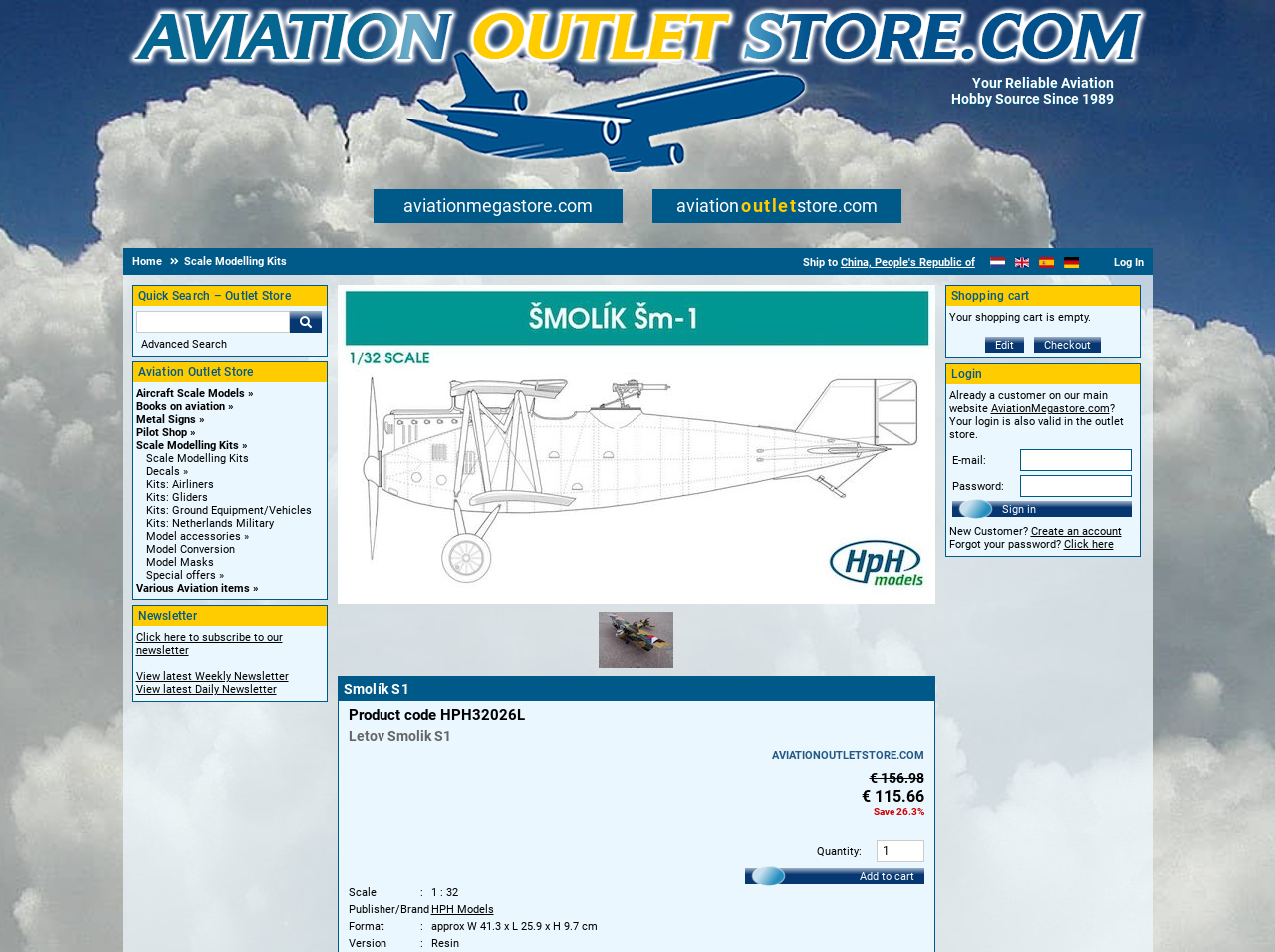Provide a thorough summary of the webpage.

This webpage is an online store selling scale modeling kits, specifically featuring the Smolík S1 HPH32026L kit. At the top, there is a header section with the store's logo, "Aviation Outlet Store", and a search bar. Below the header, there are several links to different categories, including "Aircraft Scale Models", "Books on aviation", and "Pilot Shop". 

On the left side, there is a navigation menu with links to "Scale Modelling Kits", "Decals", "Kits: Airliners", and other related categories. 

In the main content area, there is a large image of the Smolík S1 HPH32026L kit, accompanied by its product code, price, and a "Save 26.3%" discount label. Below the image, there are details about the product, including its scale, publisher, format, and version. 

To the right of the product image, there is a section to add the product to the shopping cart, with a quantity selector and an "Add to cart" button. 

At the bottom of the page, there are sections for the shopping cart, login, and newsletter subscription. The shopping cart is currently empty, and there are links to edit the cart and proceed to checkout. The login section allows customers to log in using their credentials from the main website, AviationMegastore.com.